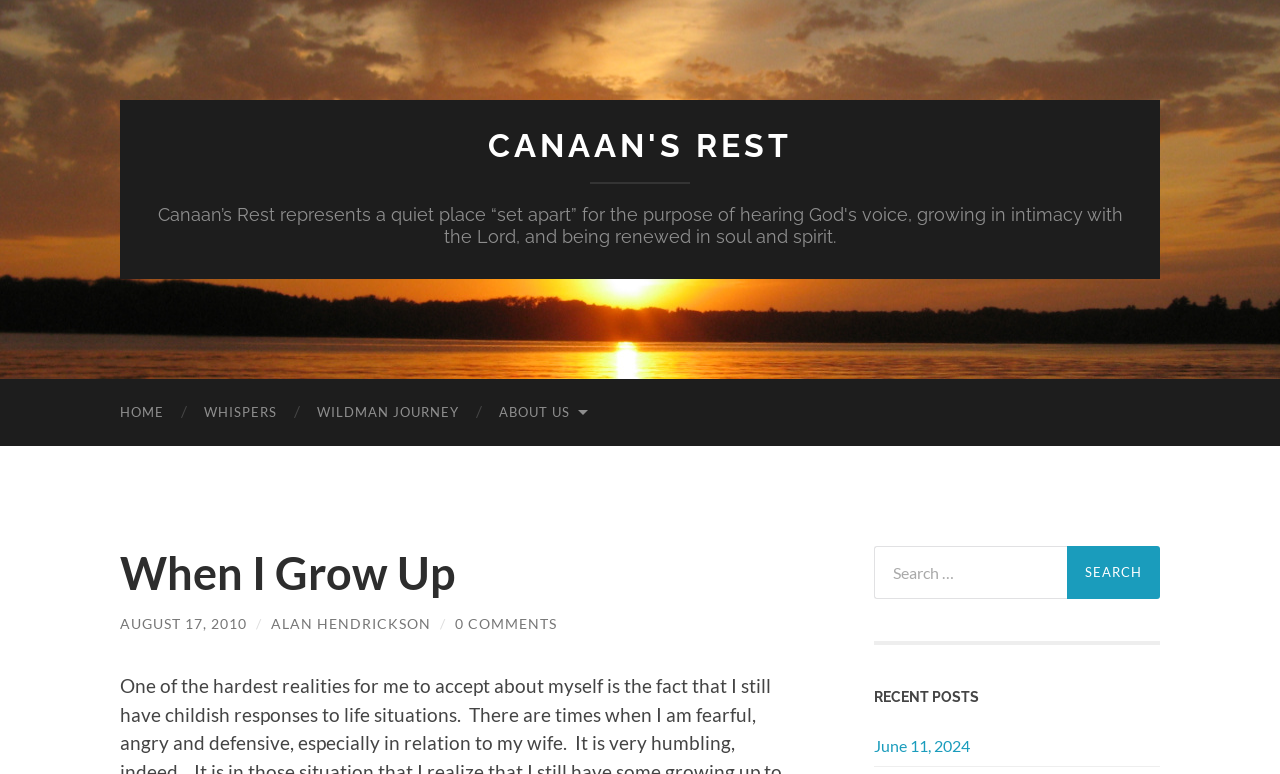Please find and provide the title of the webpage.

When I Grow Up